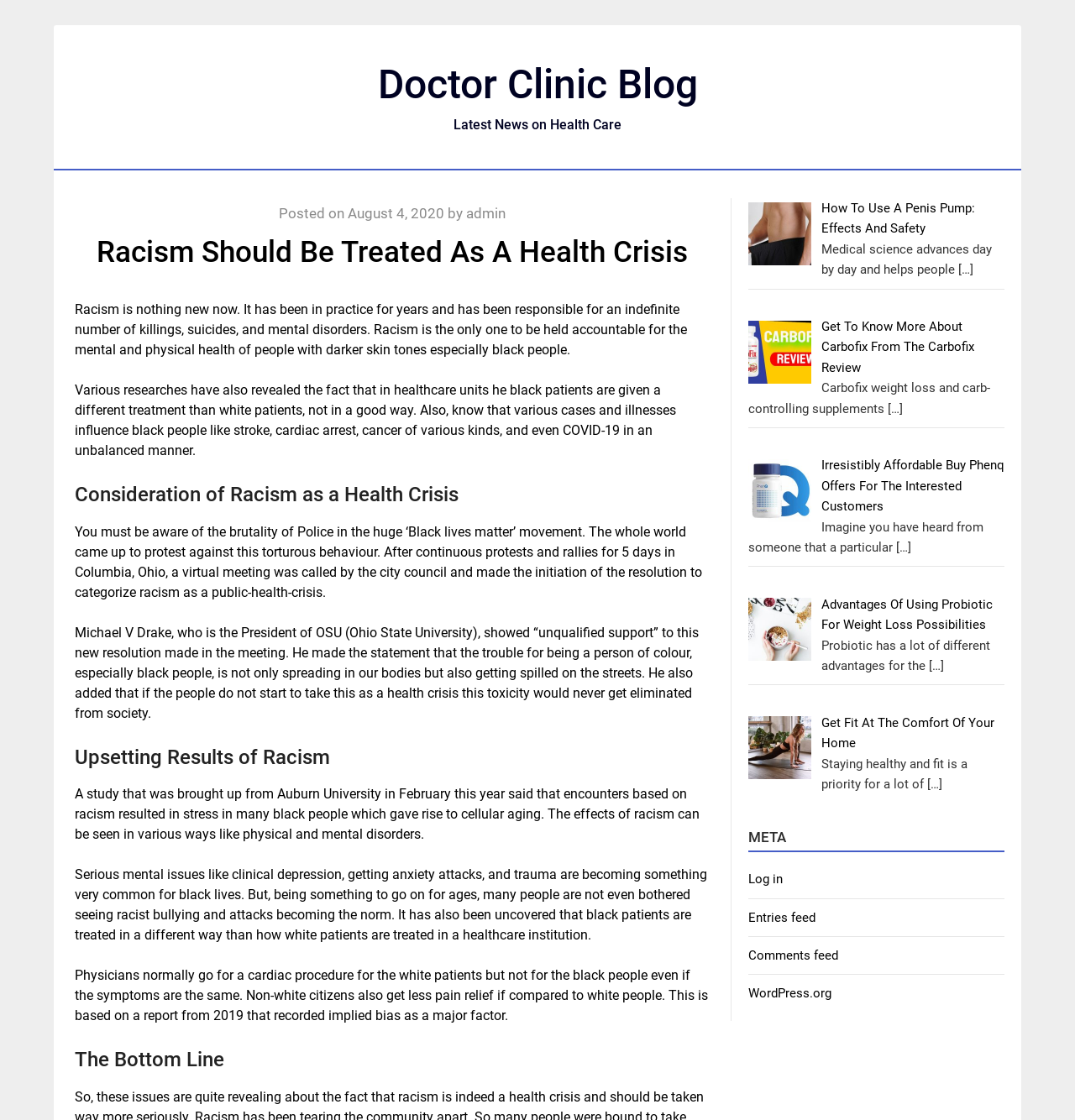Create an elaborate caption for the webpage.

The webpage is a blog post titled "Racism Should Be Treated As A Health Crisis". At the top, there is a link to "Doctor Clinic Blog" and a heading "Latest News on Health Care". Below this, there is a main article with several sections. The first section discusses the impact of racism on mental and physical health, citing examples of killings, suicides, and mental disorders. 

The article then moves on to discuss how racism affects healthcare, with black patients receiving different treatment than white patients. There are several paragraphs of text discussing the effects of racism on health, including stress, cellular aging, and mental disorders such as depression and anxiety.

The article also mentions a study from Auburn University and a report from 2019 that highlights the implied bias in healthcare towards black people. The final section of the article is titled "The Bottom Line".

On the right side of the page, there are several links to other articles, including "How To Use A Penis Pump: Effects And Safety", "Get To Know More About Carbofix From The Carbofix Review", and "Advantages Of Using Probiotic For Weight Loss Possibilities". These links are accompanied by short summaries of each article. 

At the very bottom of the page, there are links to "META", "Log in", "Entries feed", "Comments feed", and "WordPress.org".